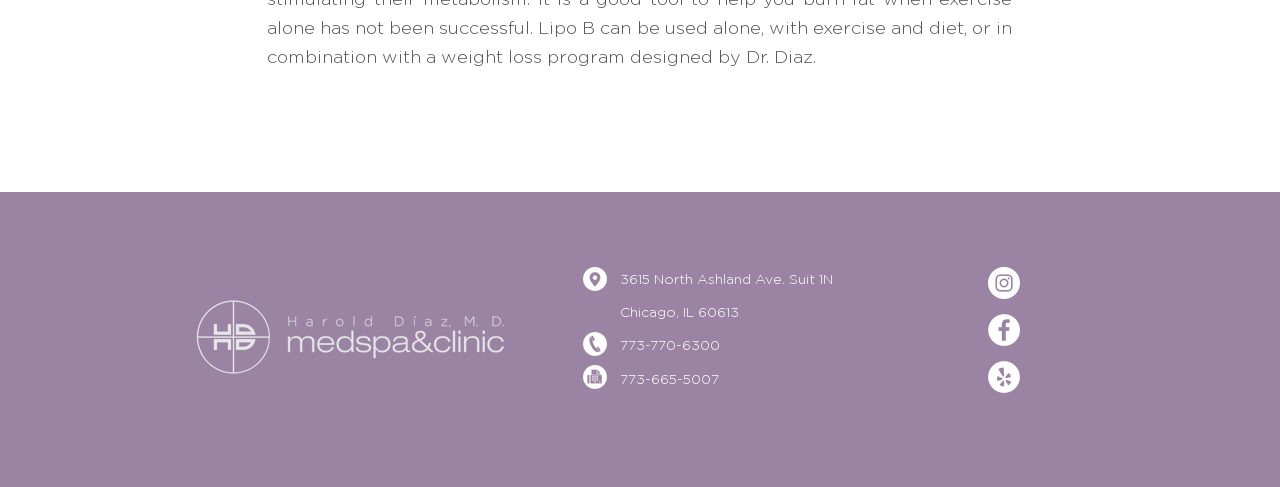Using the format (top-left x, top-left y, bottom-right x, bottom-right y), and given the element description, identify the bounding box coordinates within the screenshot: aria-label="Yelp"

[0.772, 0.741, 0.797, 0.807]